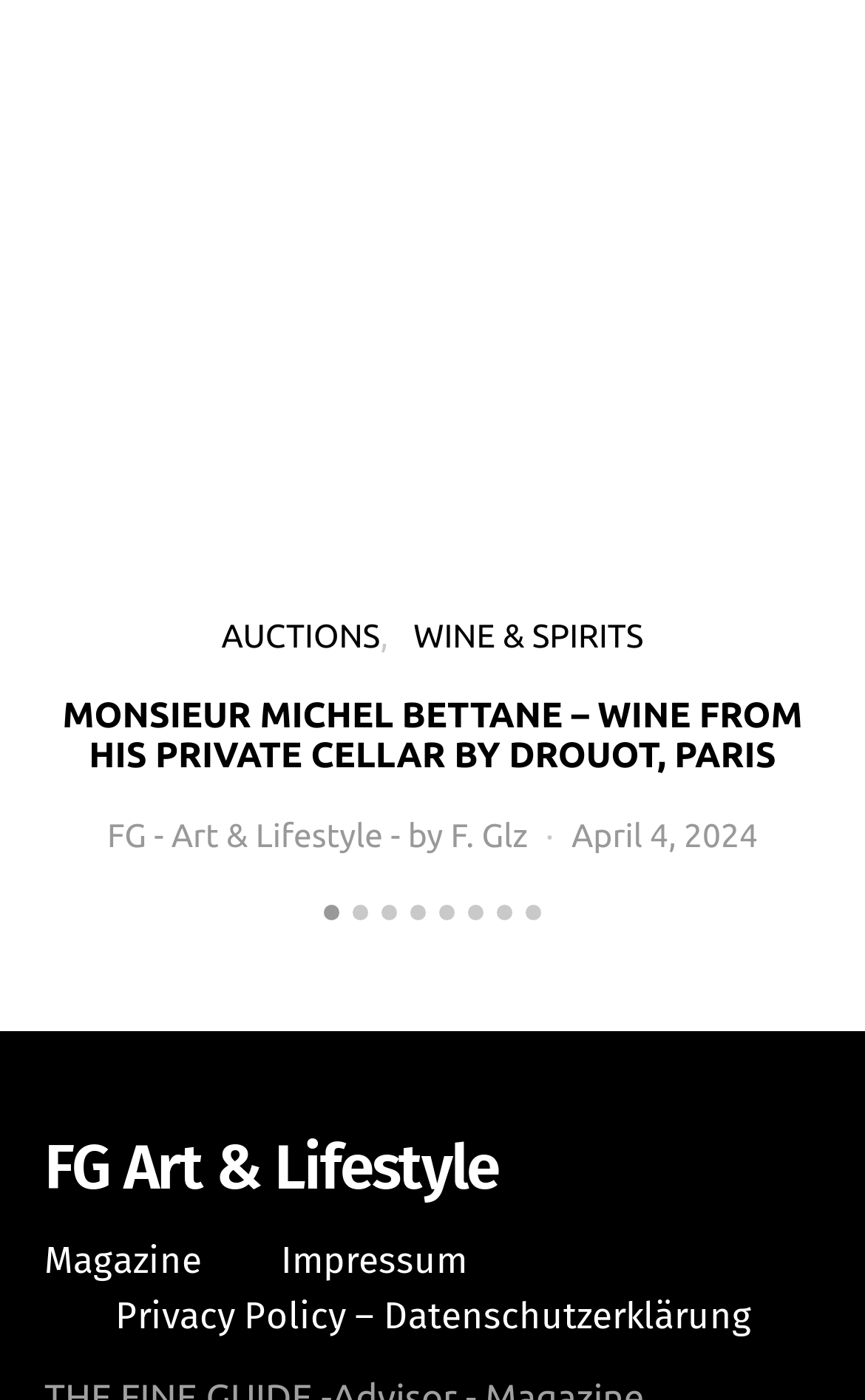What is the date of the auction?
Provide a well-explained and detailed answer to the question.

The date of the auction can be found in the link element with the text 'April 4, 2024'.